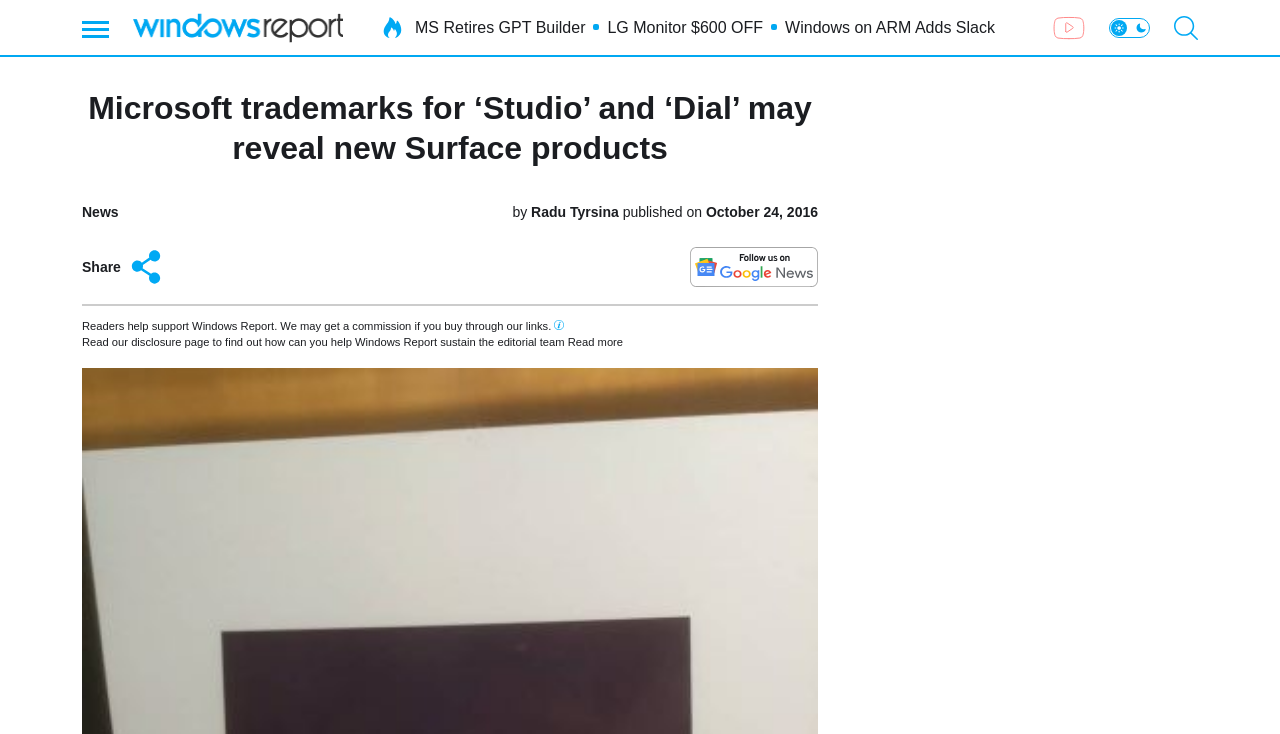Determine the bounding box coordinates for the HTML element described here: "Continue reading →".

None